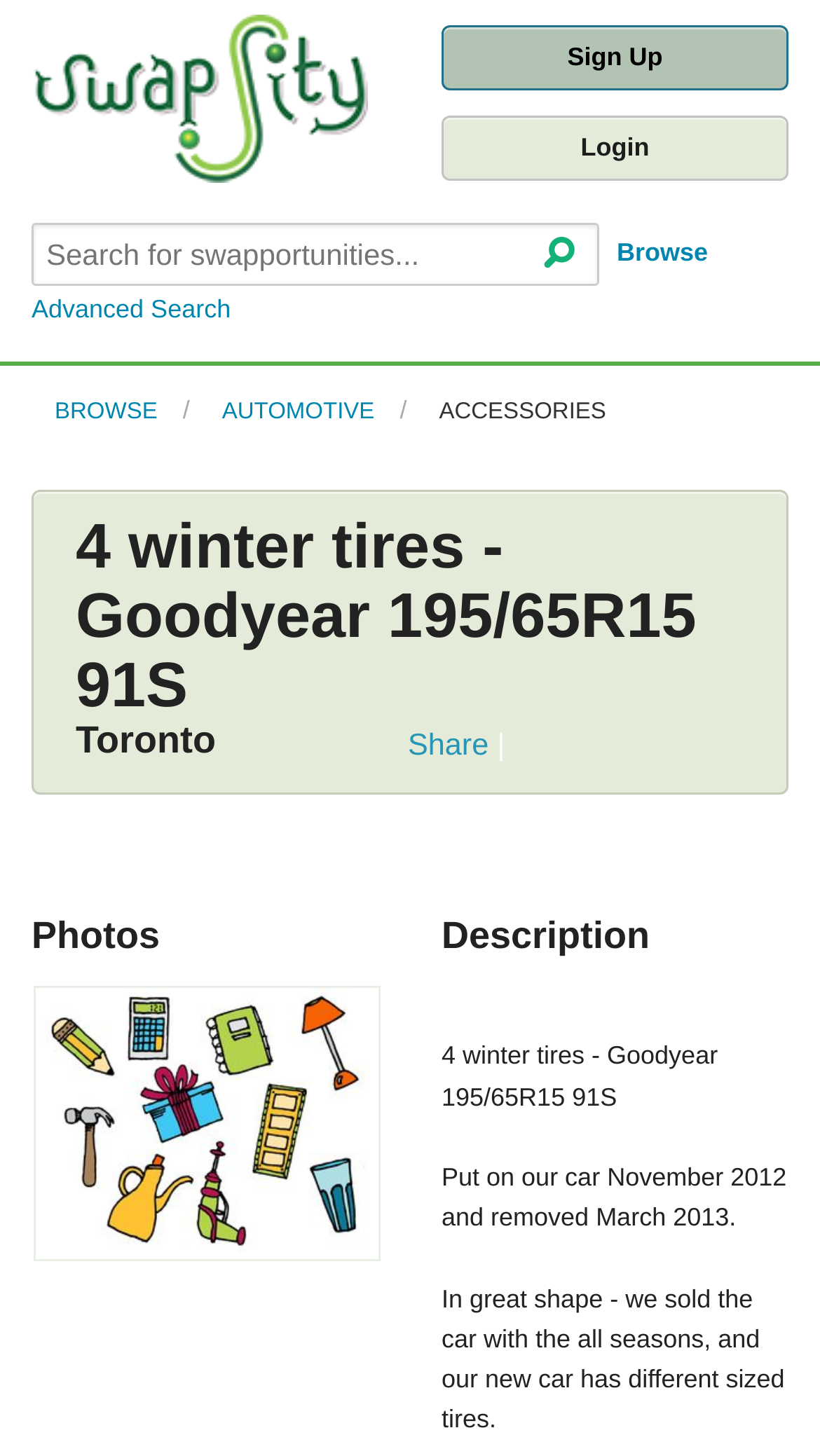How long were the winter tires used?
Answer the question with detailed information derived from the image.

I found the answer by reading the description of the item which states 'Put on our car November 2012 and removed March 2013.'